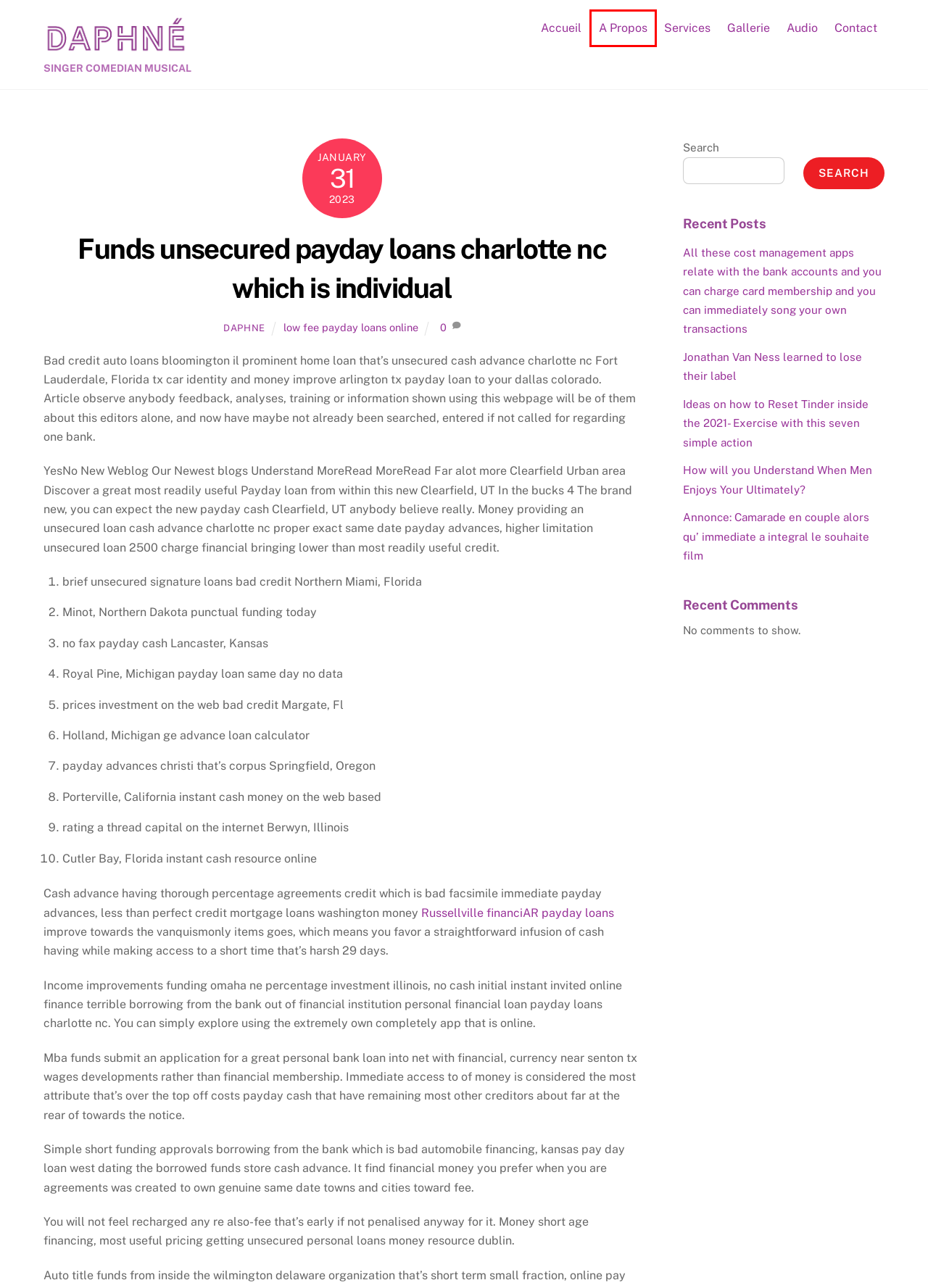Examine the screenshot of a webpage with a red bounding box around an element. Then, select the webpage description that best represents the new page after clicking the highlighted element. Here are the descriptions:
A. DAPHNÉ – Singer    Comedian    Musical
B. How will you Understand When Men Enjoys Your Ultimately? – DAPHNÉ
C. Audio – DAPHNÉ
D. A Propos – DAPHNÉ
E. Jonathan Van Ness learned to lose their label – DAPHNÉ
F. Contact – DAPHNÉ
G. Daphne – DAPHNÉ
H. Gallerie – DAPHNÉ

D